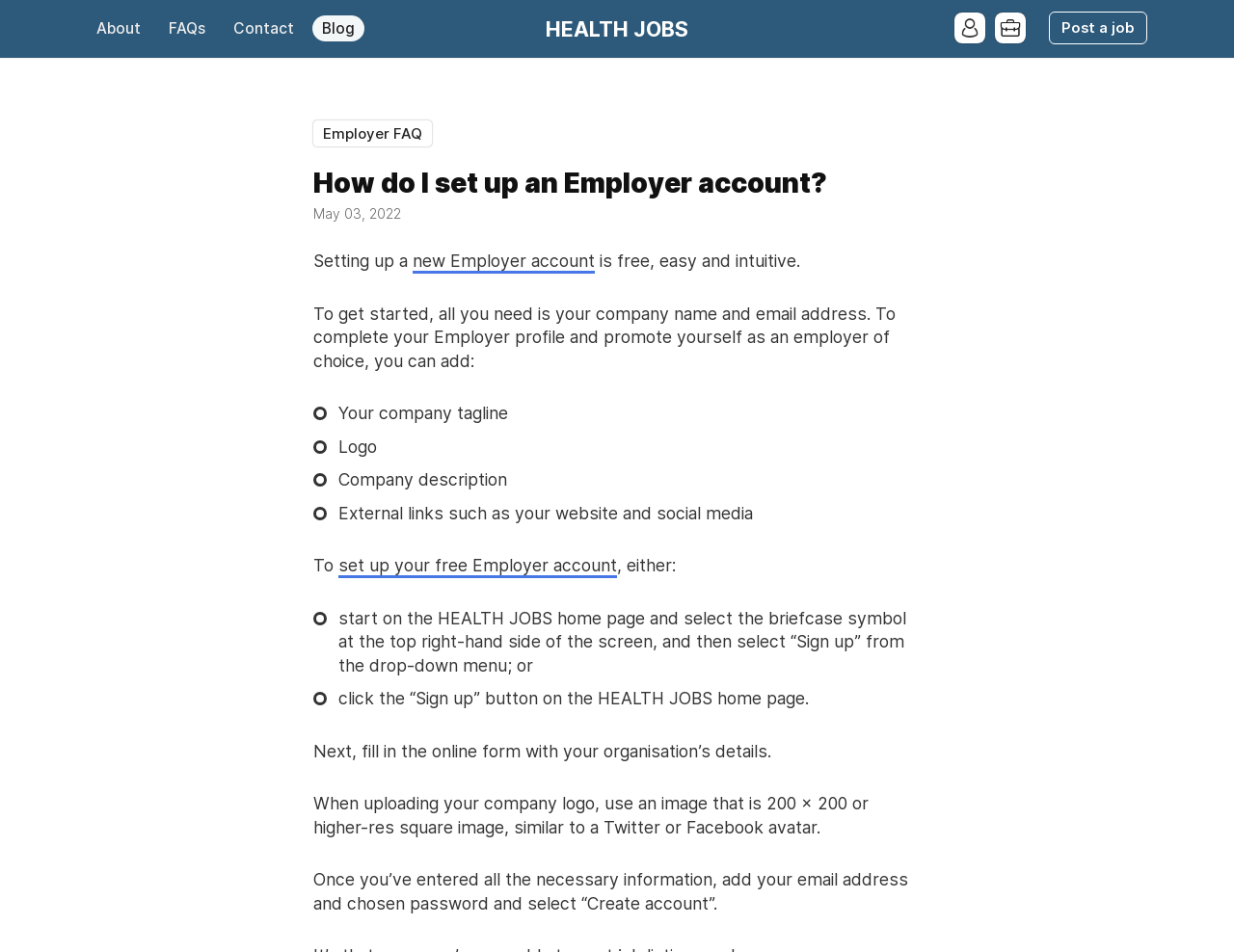Describe the entire webpage, focusing on both content and design.

The webpage is about setting up an Employer account on HEALTH JOBS. At the top, there is a navigation menu with links to "About", "FAQs", "Contact", and "Blog" on the left, and a "Post a job" link on the right. 

Below the navigation menu, there is a heading "How do I set up an Employer account?" followed by a date "May 03, 2022". The main content of the page is divided into sections, with the first section explaining that setting up an Employer account is free, easy, and intuitive. It requires a company name and email address to get started. 

The next section lists the additional information that can be added to complete the Employer profile, including a company tagline, logo, company description, and external links. 

Further down, there are instructions on how to set up a free Employer account, either by starting from the HEALTH JOBS home page or by clicking the "Sign up" button. The page then guides the user through the process of filling out the online form with their organization's details and uploading a company logo. Finally, it explains how to create an account by entering the necessary information, email address, and password.